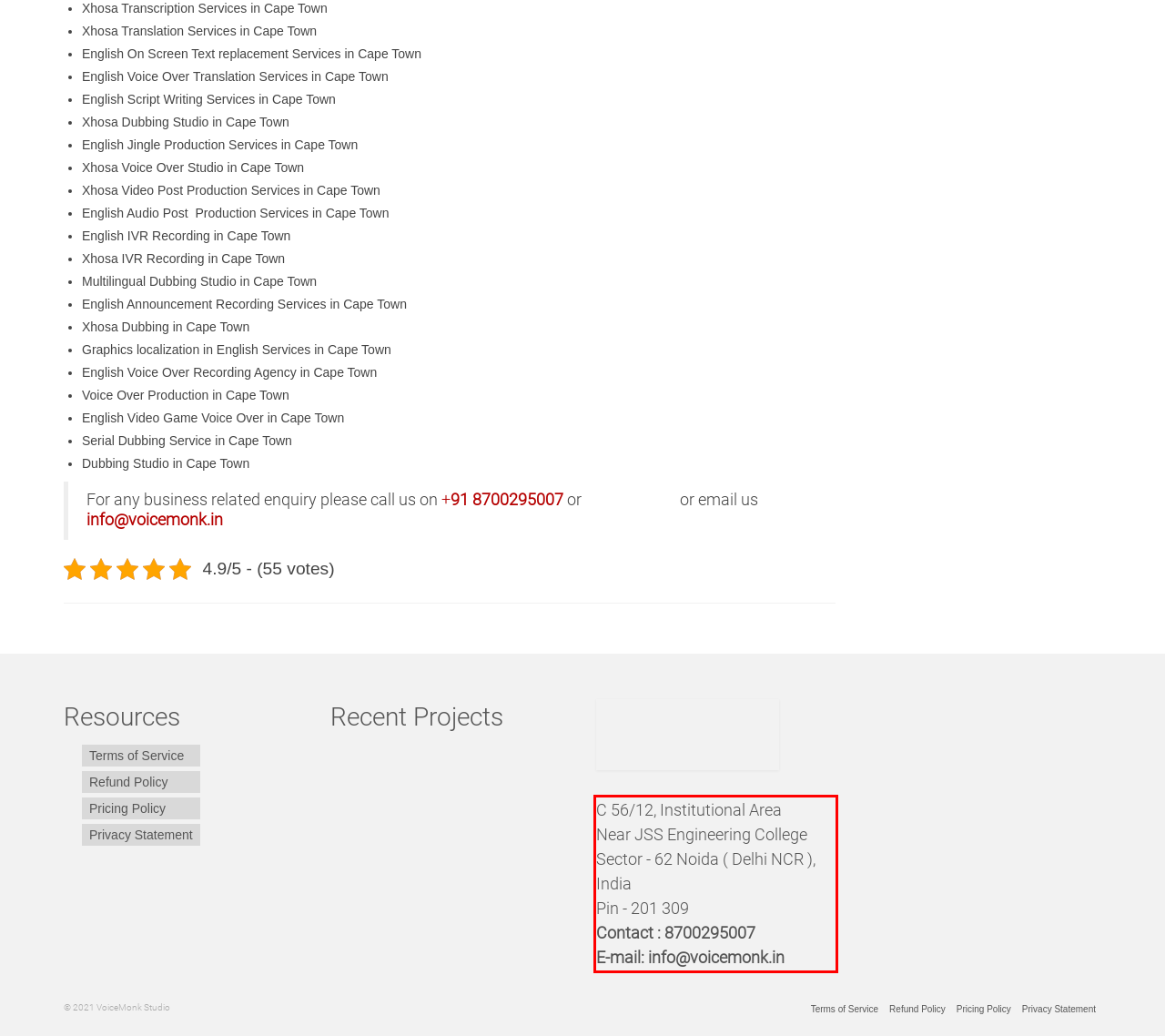Within the screenshot of a webpage, identify the red bounding box and perform OCR to capture the text content it contains.

C 56/12, Institutional Area Near JSS Engineering College Sector - 62 Noida ( Delhi NCR ), India Pin - 201 309 Contact : 8700295007 E-mail: info@voicemonk.in